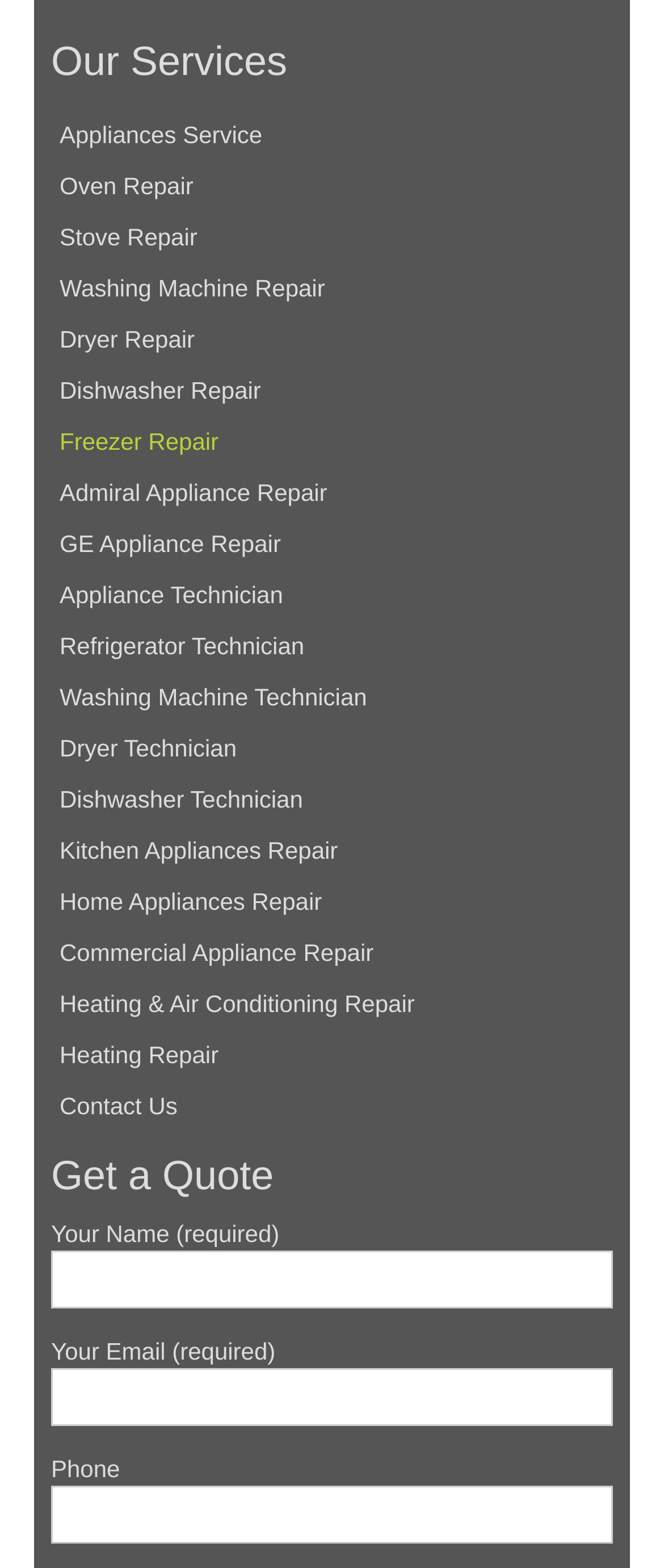Identify the bounding box coordinates necessary to click and complete the given instruction: "Click Oven Repair".

[0.077, 0.103, 0.923, 0.135]